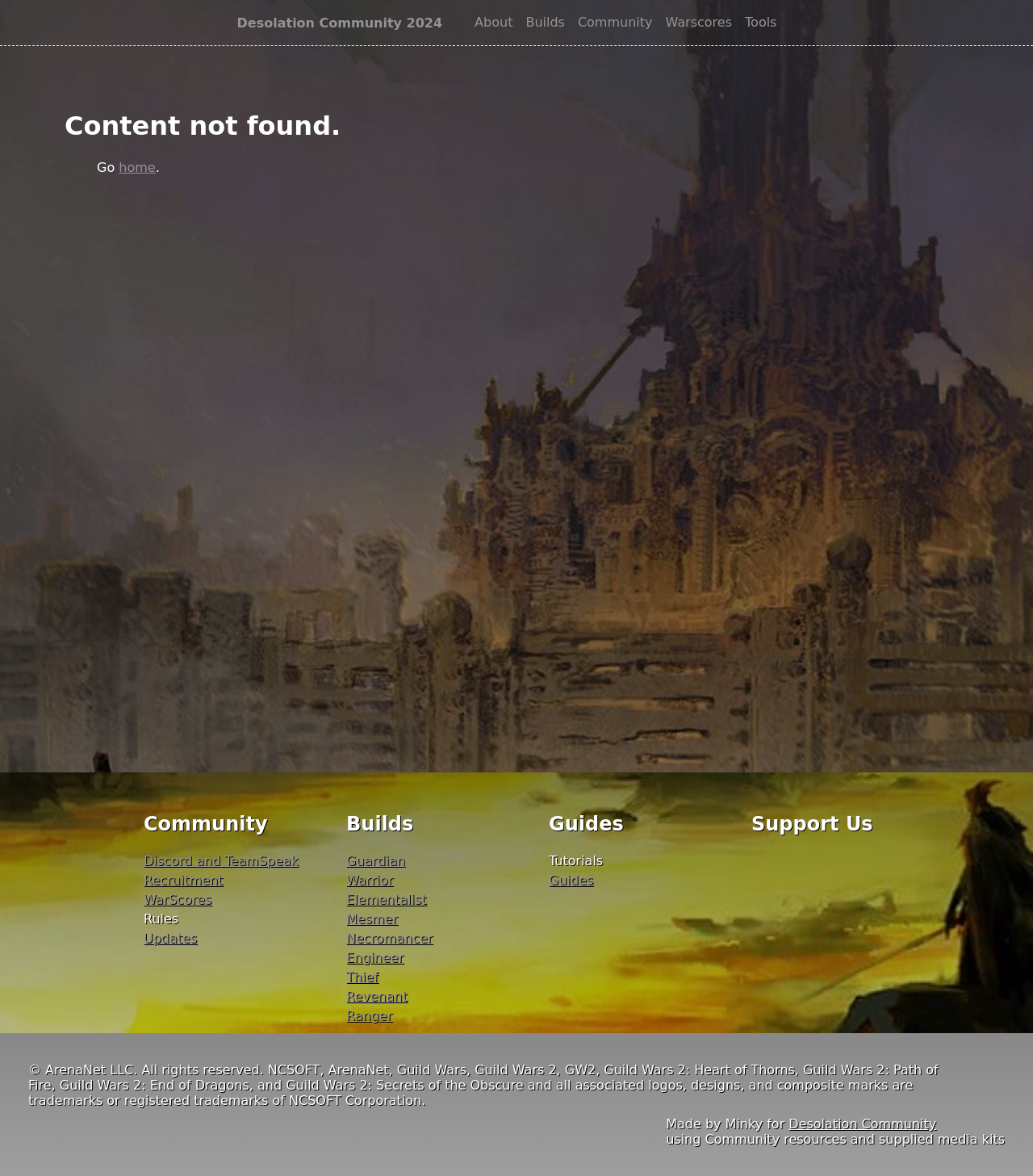What type of content is available in the 'Guides' section? Examine the screenshot and reply using just one word or a brief phrase.

Tutorials and guides